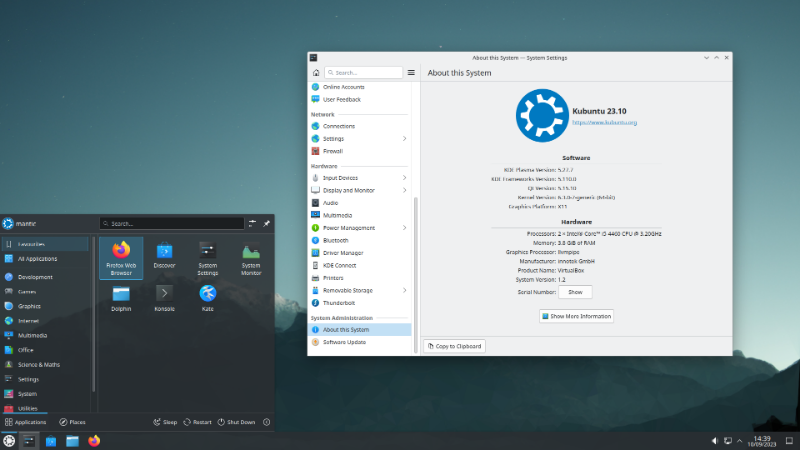Give an elaborate caption for the image.

The image showcases the "About this System" interface from Kubuntu 23.10, positioned within a clean, contemporary desktop environment. This interface displays critical system information, including the version of KDE Plasma (5.27.8) and essential hardware specifications such as processor type (Intel Core i7-4790), memory (8 GB), and graphics details (Intel HD Graphics 4600). The left sidebar features a traditional application menu with icons representing various categories such as Internet, Development, and Multimedia, emphasizing usability and accessibility for users. The overall aesthetic is enhanced by a serene background, combining functionality with a visually appealing design suited for efficient computer use.